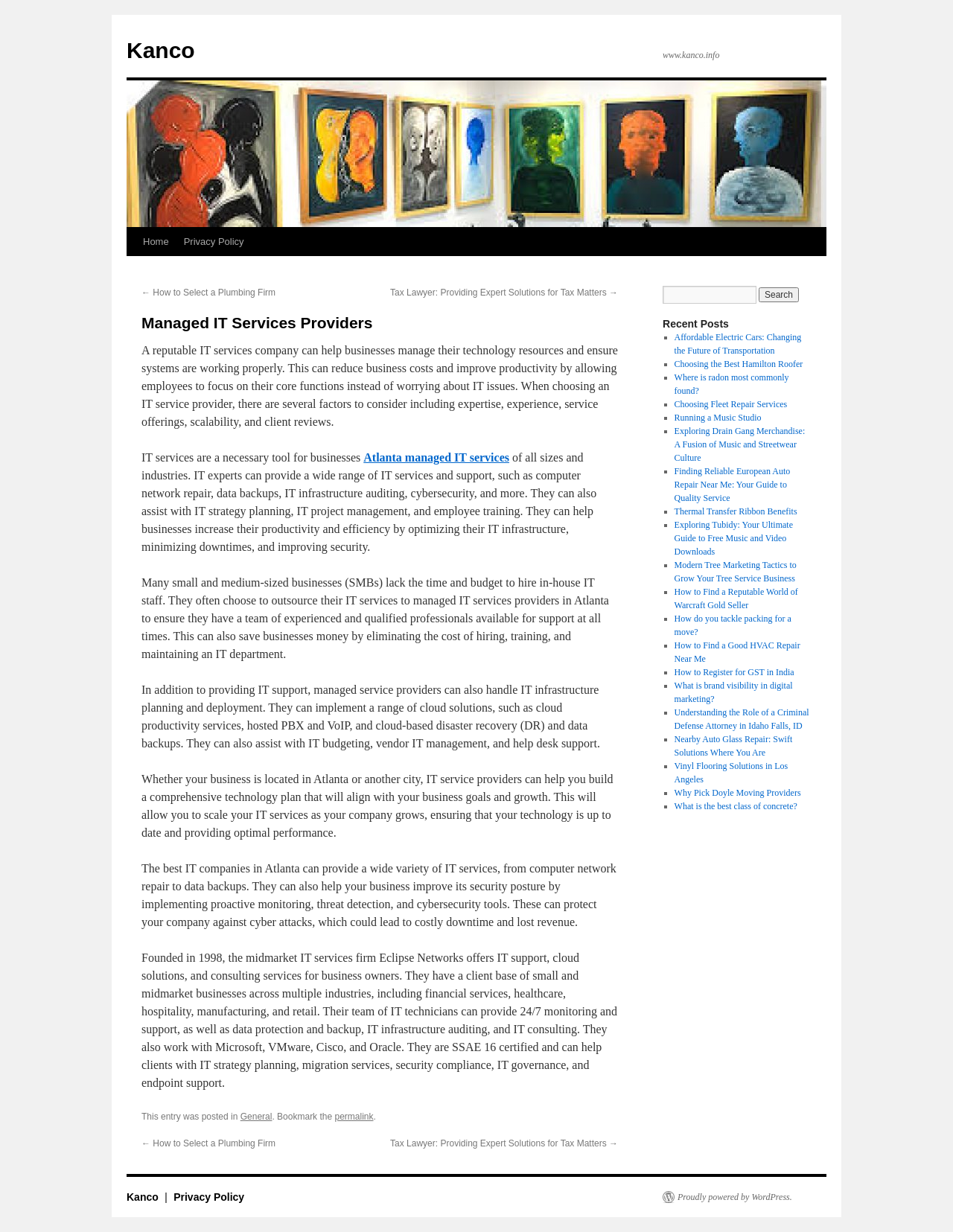Given the following UI element description: "value="Search"", find the bounding box coordinates in the webpage screenshot.

[0.796, 0.233, 0.838, 0.245]